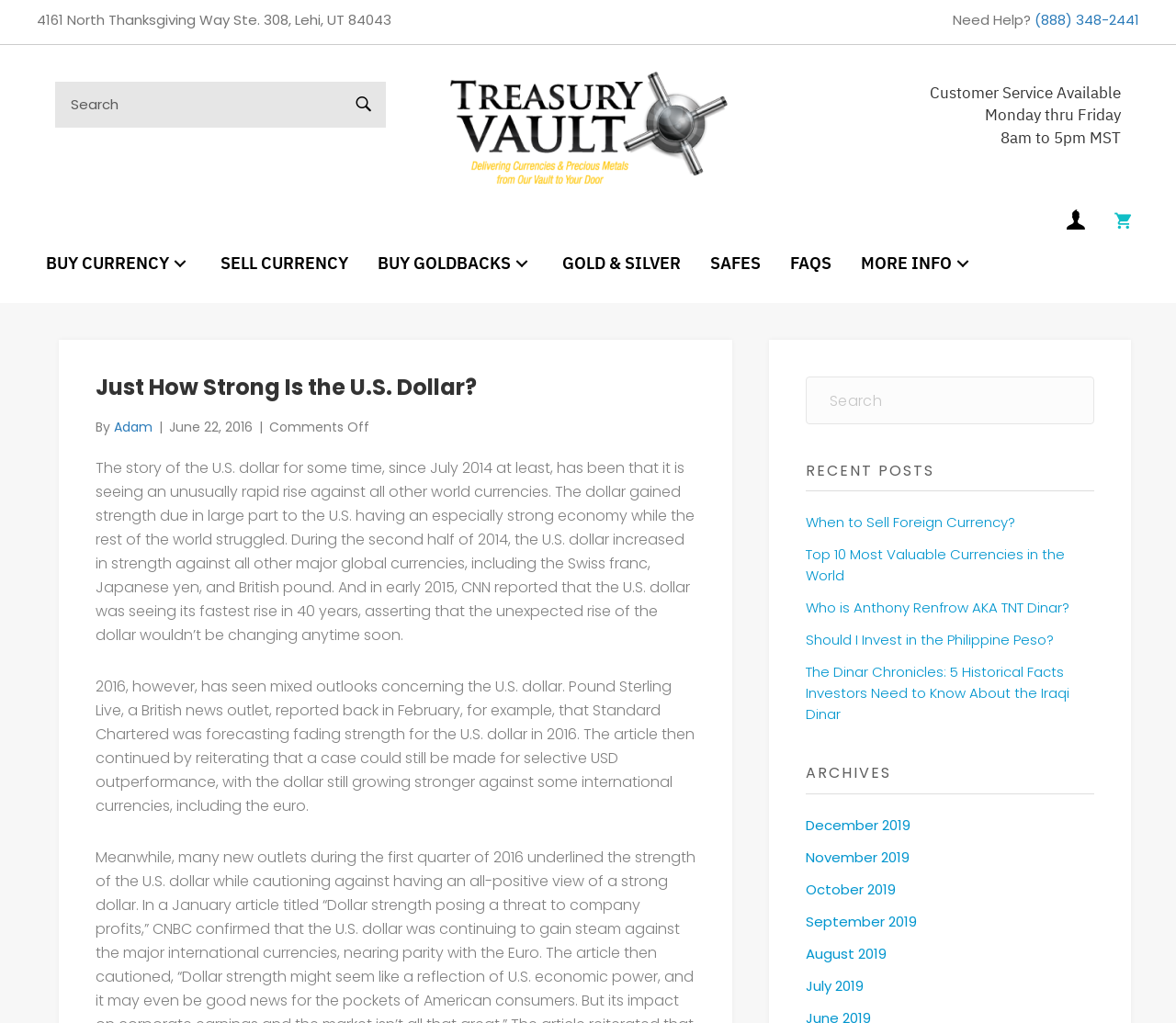Extract the text of the main heading from the webpage.

Just How Strong Is the U.S. Dollar?